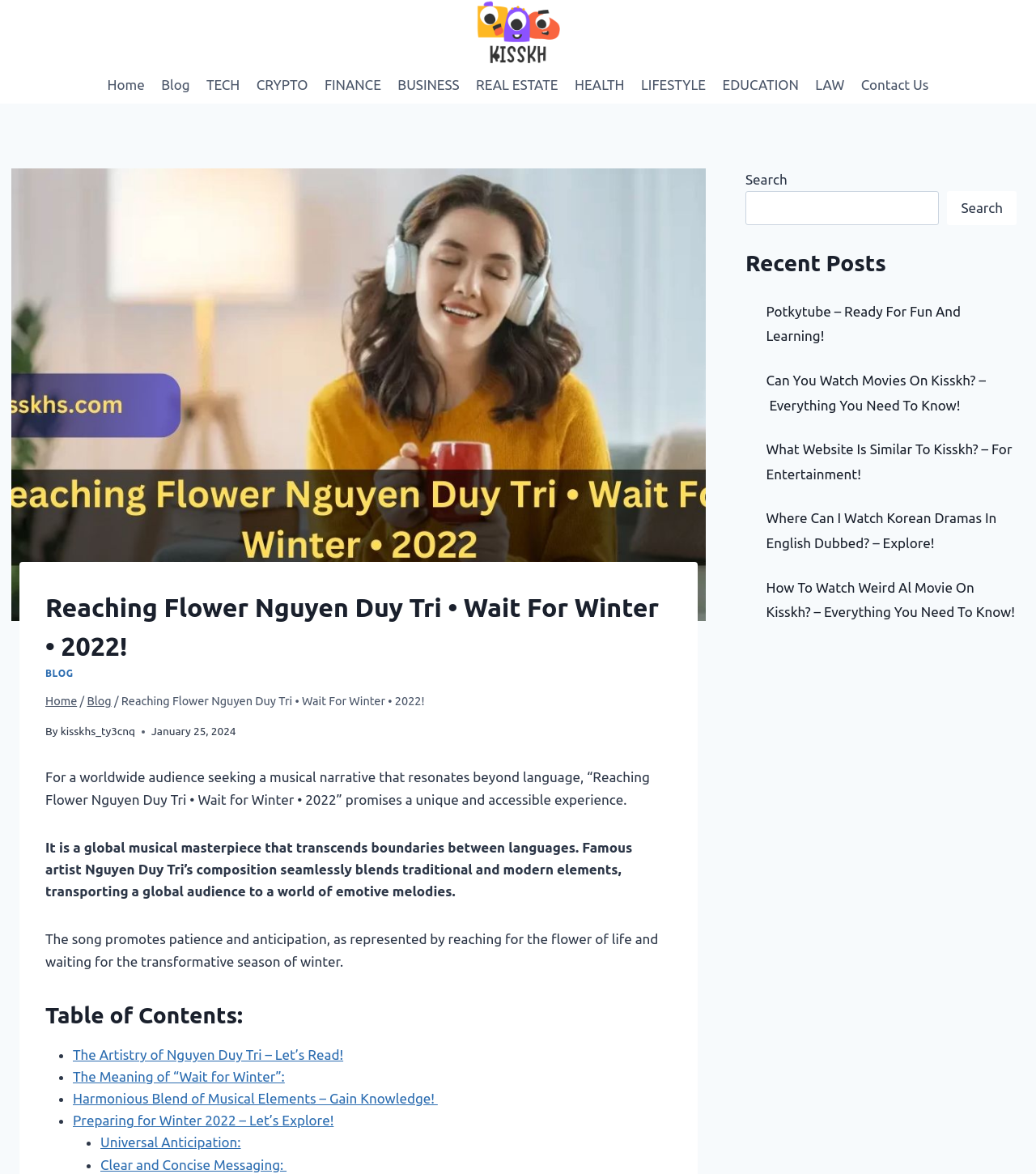Can you show the bounding box coordinates of the region to click on to complete the task described in the instruction: "Read the 'Reaching Flower Nguyen Duy Tri • Wait for Winter • 2022!' article"?

[0.044, 0.5, 0.648, 0.567]